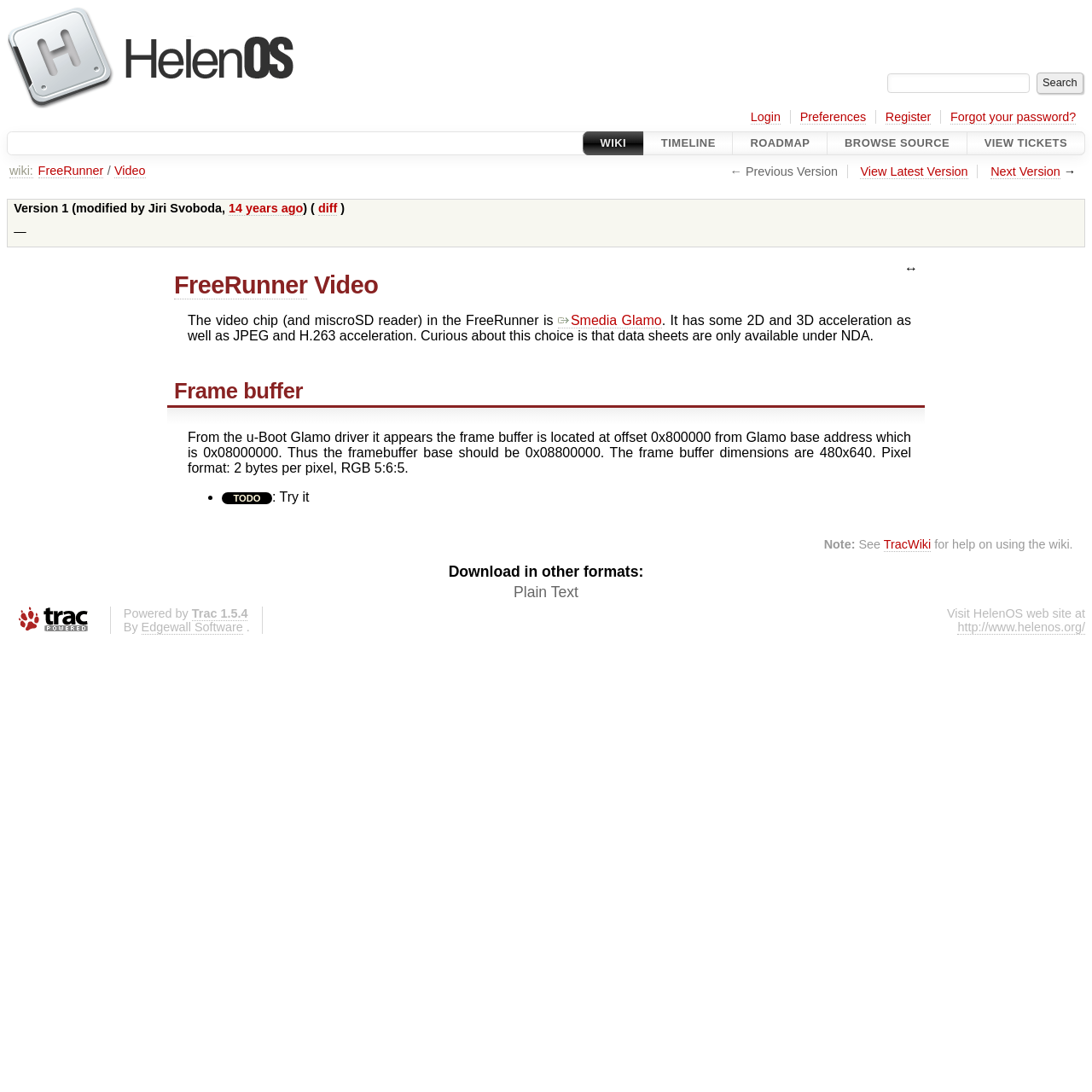Explain the webpage in detail.

The webpage is about the FreeRunner/Video page on the HelenOS website. At the top, there is a search bar and a button labeled "Search" on the right side. Below that, there are links to "Login", "Preferences", "Register", and "Forgot your password?".

On the left side, there are links to "WIKI", "TIMELINE", "ROADMAP", "BROWSE SOURCE", and "VIEW TICKETS". Below that, there is a link to "wiki:" and "FreeRunner", separated by a slash. 

The main content of the page starts with a heading "FreeRunner Video" followed by a paragraph of text describing the video chip in the FreeRunner. The text includes a link to "Smedia Glamo". 

Below that, there is a section about the frame buffer, which includes a heading "Frame buffer" and a paragraph of text describing the frame buffer's location, dimensions, and pixel format.

Further down, there is a list with a single item "TODO: Try it". 

On the right side, there is a note that says "See TracWiki for help on using the wiki." 

At the bottom, there are links to download the content in other formats, including "Plain Text". There is also a section with a heading "Trac Powered" that includes an image and links to "Trac 1.5.4" and "Edgewall Software". Finally, there is a link to the HelenOS website.